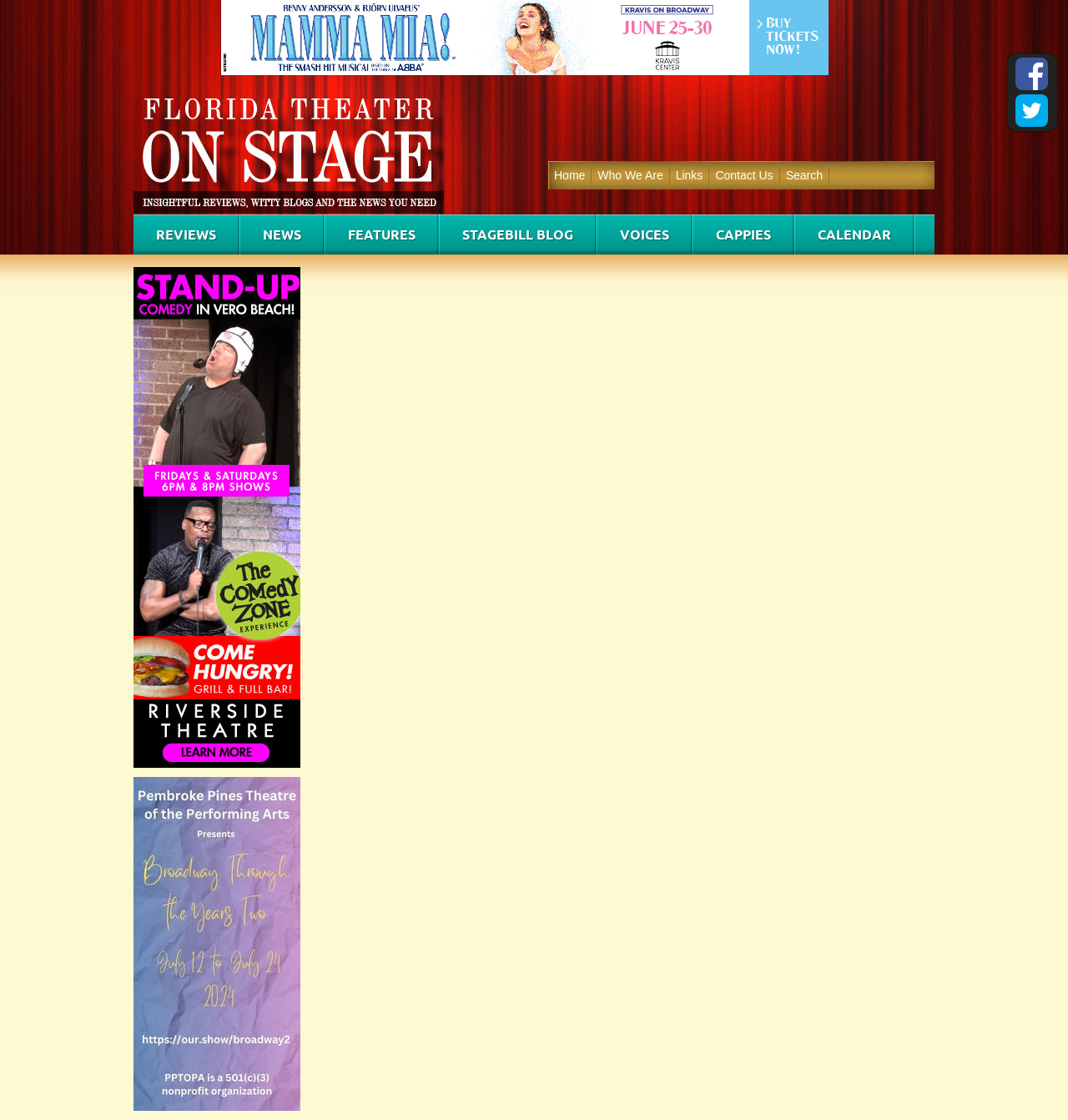Please locate the bounding box coordinates of the element that needs to be clicked to achieve the following instruction: "Click the 'Is PEMF Therapy Dangerous? Here's What The Research Shows...' link". The coordinates should be four float numbers between 0 and 1, i.e., [left, top, right, bottom].

None